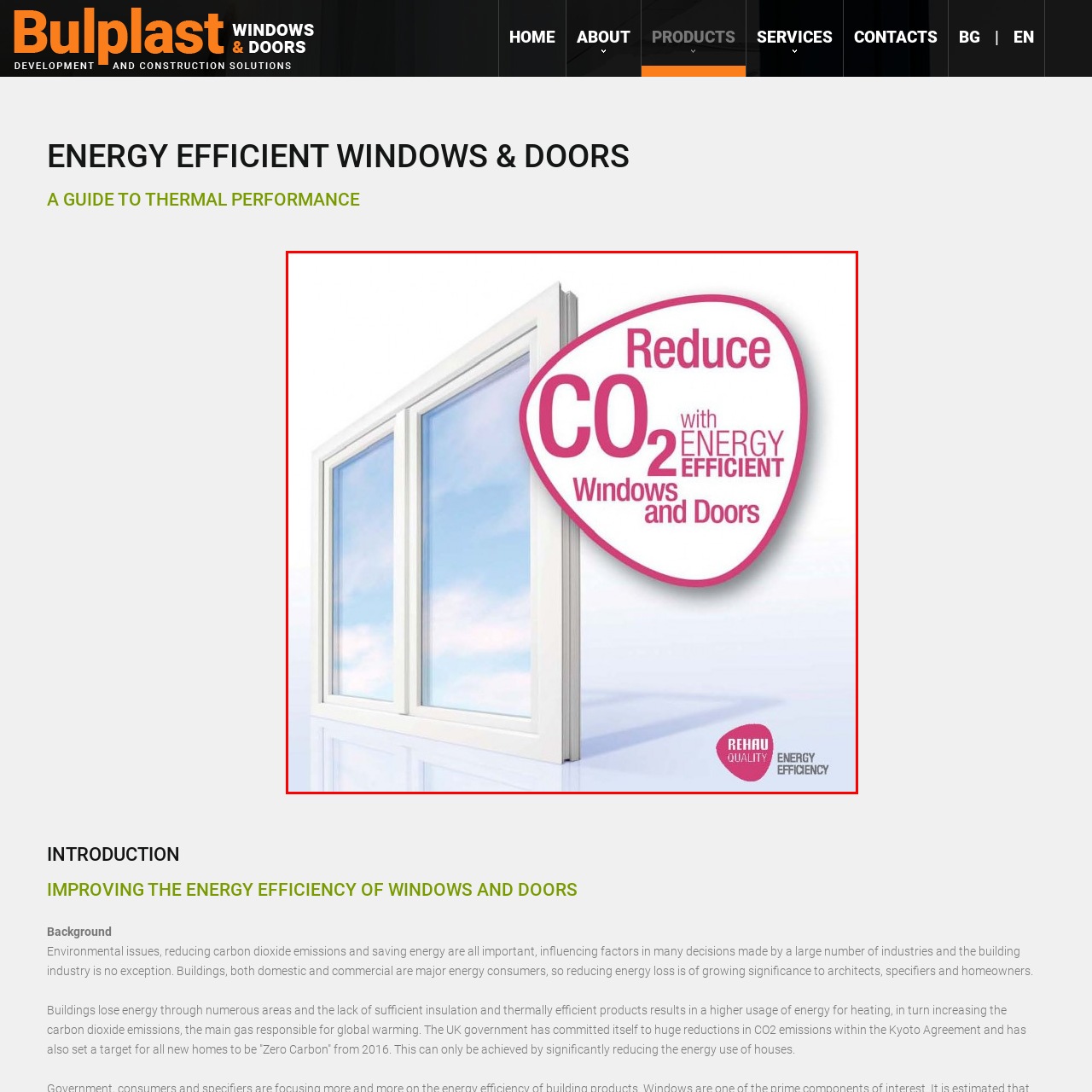What is the brand name displayed at the bottom right of the image?
Observe the image inside the red bounding box carefully and answer the question in detail.

The brand name 'REHAU' is displayed at the bottom right of the image, indicating a brand commitment to quality and energy efficiency in construction products.